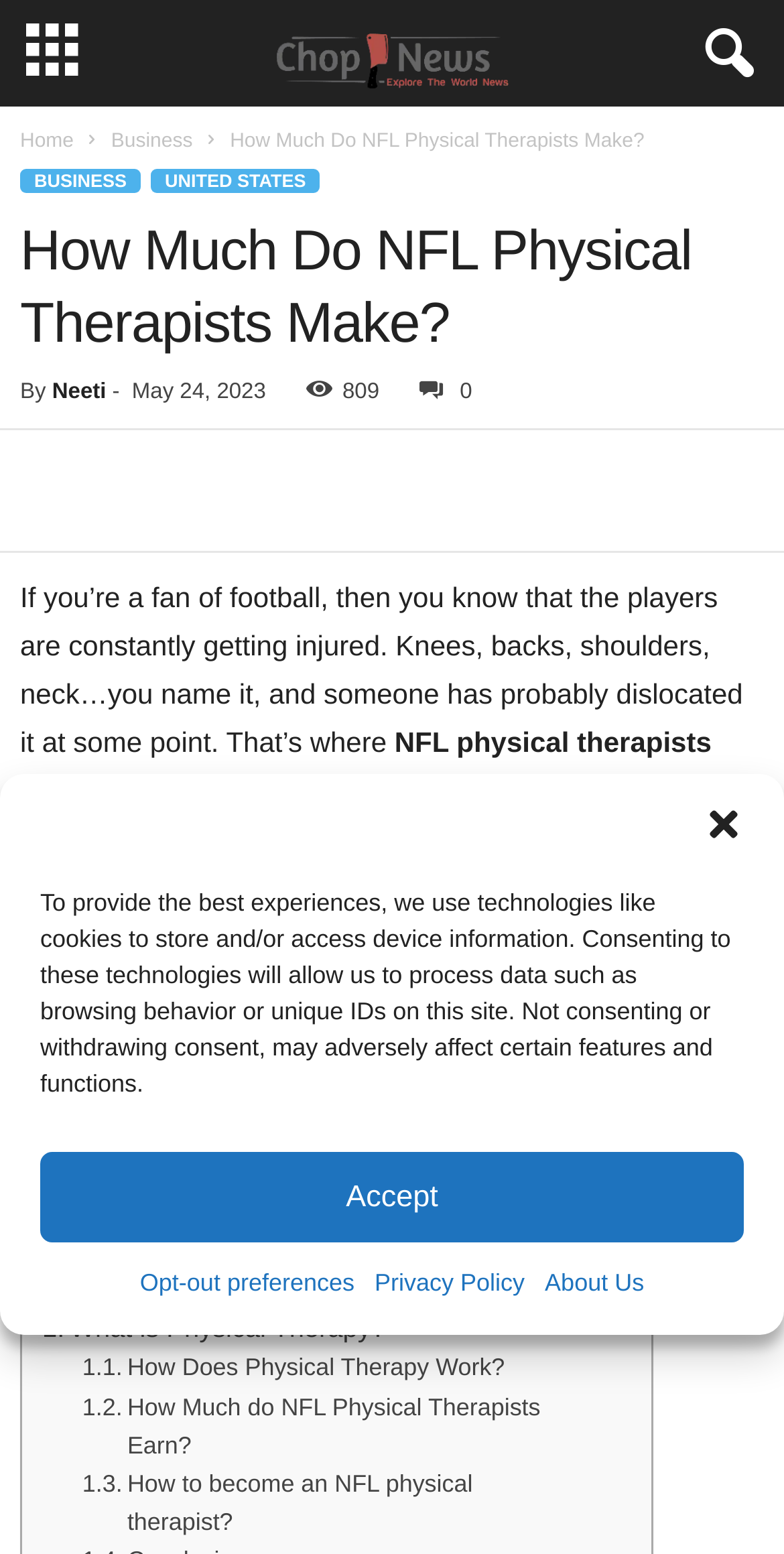What is the purpose of NFL physical therapists?
Offer a detailed and exhaustive answer to the question.

According to the article, NFL physical therapists work tirelessly behind the scenes to help players get back on the field as quickly and safely as possible, which implies that their purpose is to aid in the recovery of injured players.